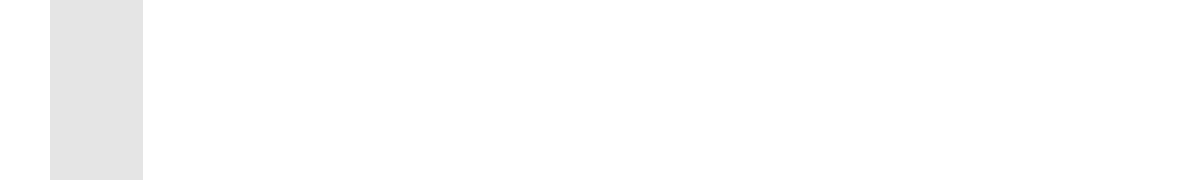Please analyze the image and give a detailed answer to the question:
What is the intention of the website?

The caption states that the website invites viewers to engage with the content through comments and offers further links to related articles and authors, which suggests that the intention of the website is to enhance user experience and provide valuable information to those interested in financial resources and grant opportunities.